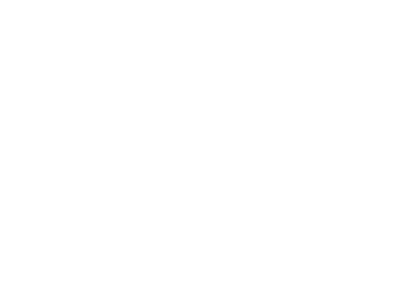Based on the image, please elaborate on the answer to the following question:
What types of moves are accommodated?

The image emphasizes the company's dedication to accommodating various types of moves, including residential, commercial, local, and long-distance relocations, showcasing the company's flexibility and expertise in providing tailored moving solutions.